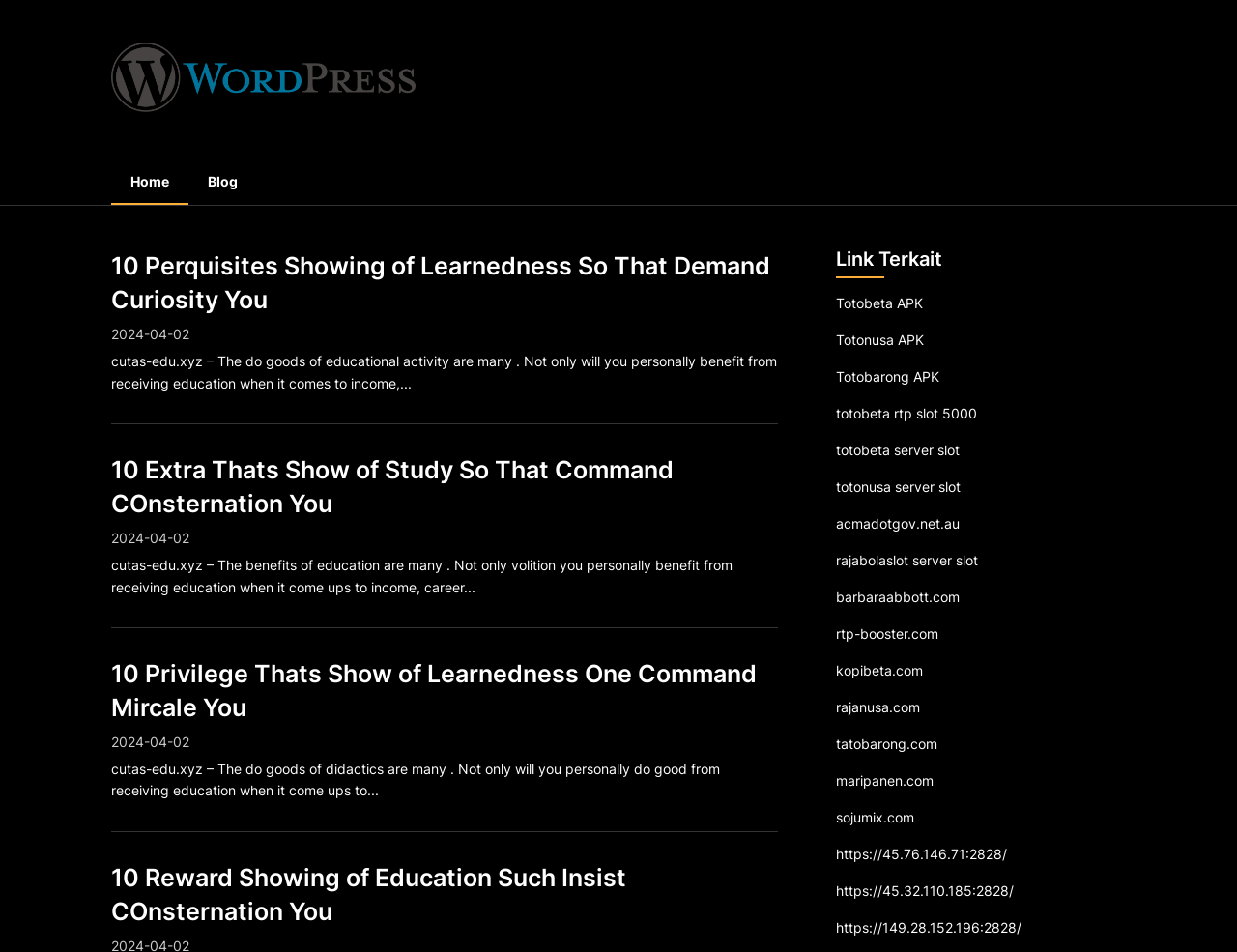Identify the bounding box coordinates of the clickable section necessary to follow the following instruction: "Check the link 'Totobeta APK'". The coordinates should be presented as four float numbers from 0 to 1, i.e., [left, top, right, bottom].

[0.676, 0.31, 0.746, 0.327]